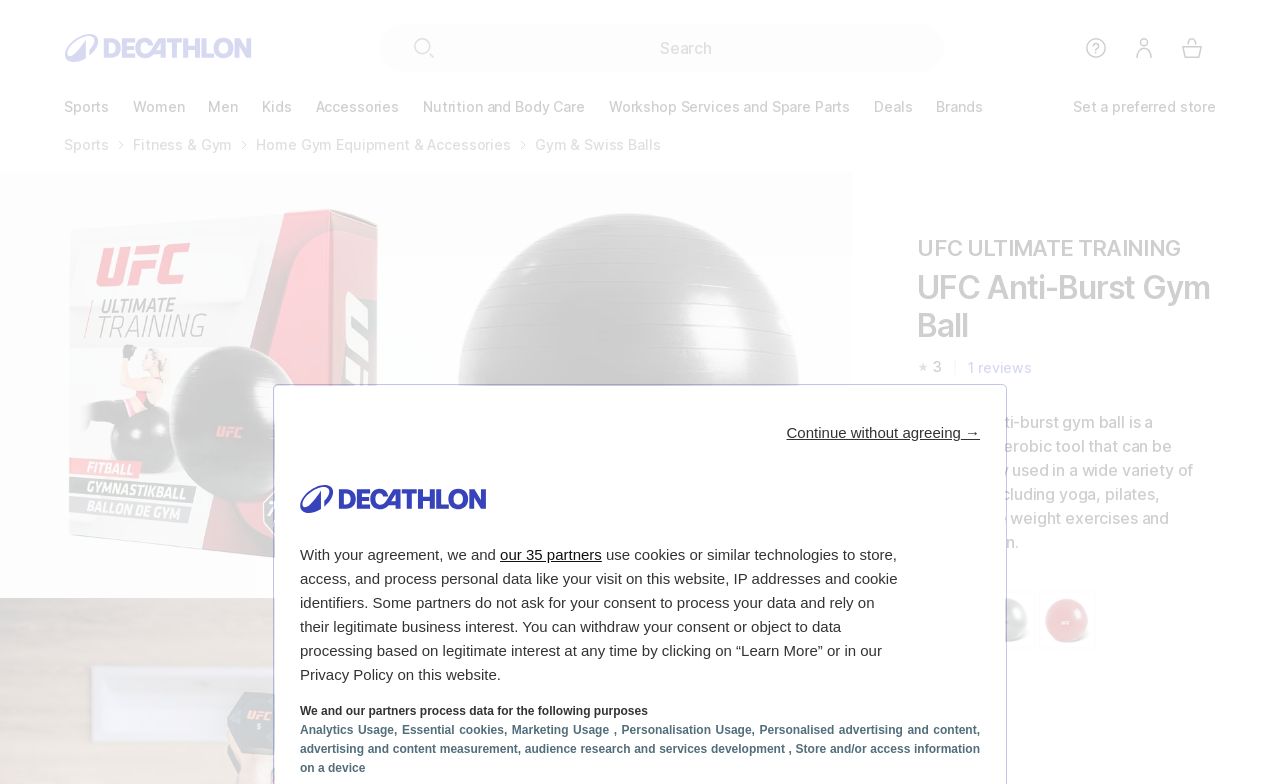Locate the bounding box coordinates of the UI element described by: "Sports". The bounding box coordinates should consist of four float numbers between 0 and 1, i.e., [left, top, right, bottom].

[0.05, 0.122, 0.085, 0.149]